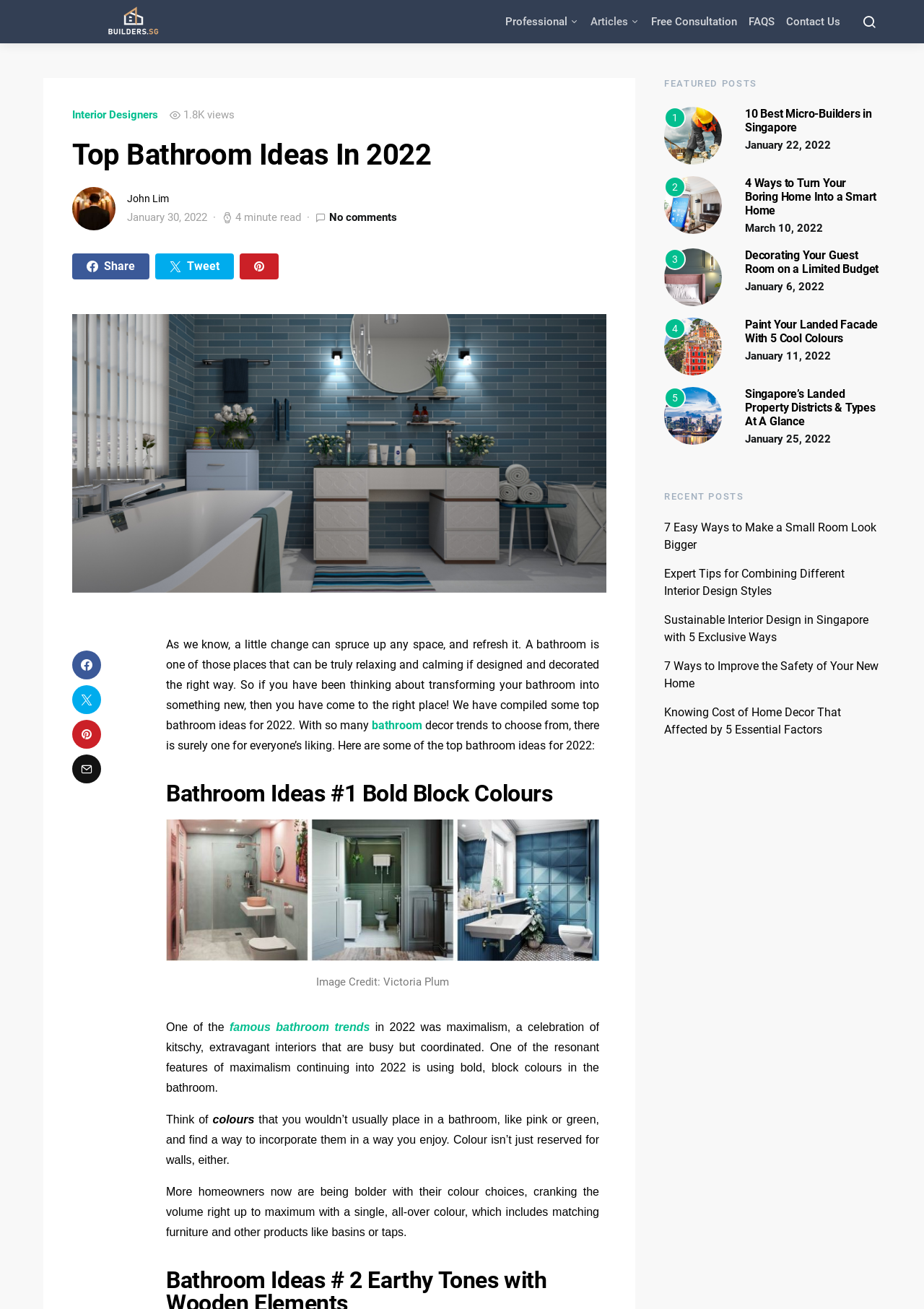Is the webpage about bathroom design?
Refer to the image and give a detailed response to the question.

Based on the webpage content, it appears to be about bathroom design, as it discusses various bathroom ideas and trends for 2022.